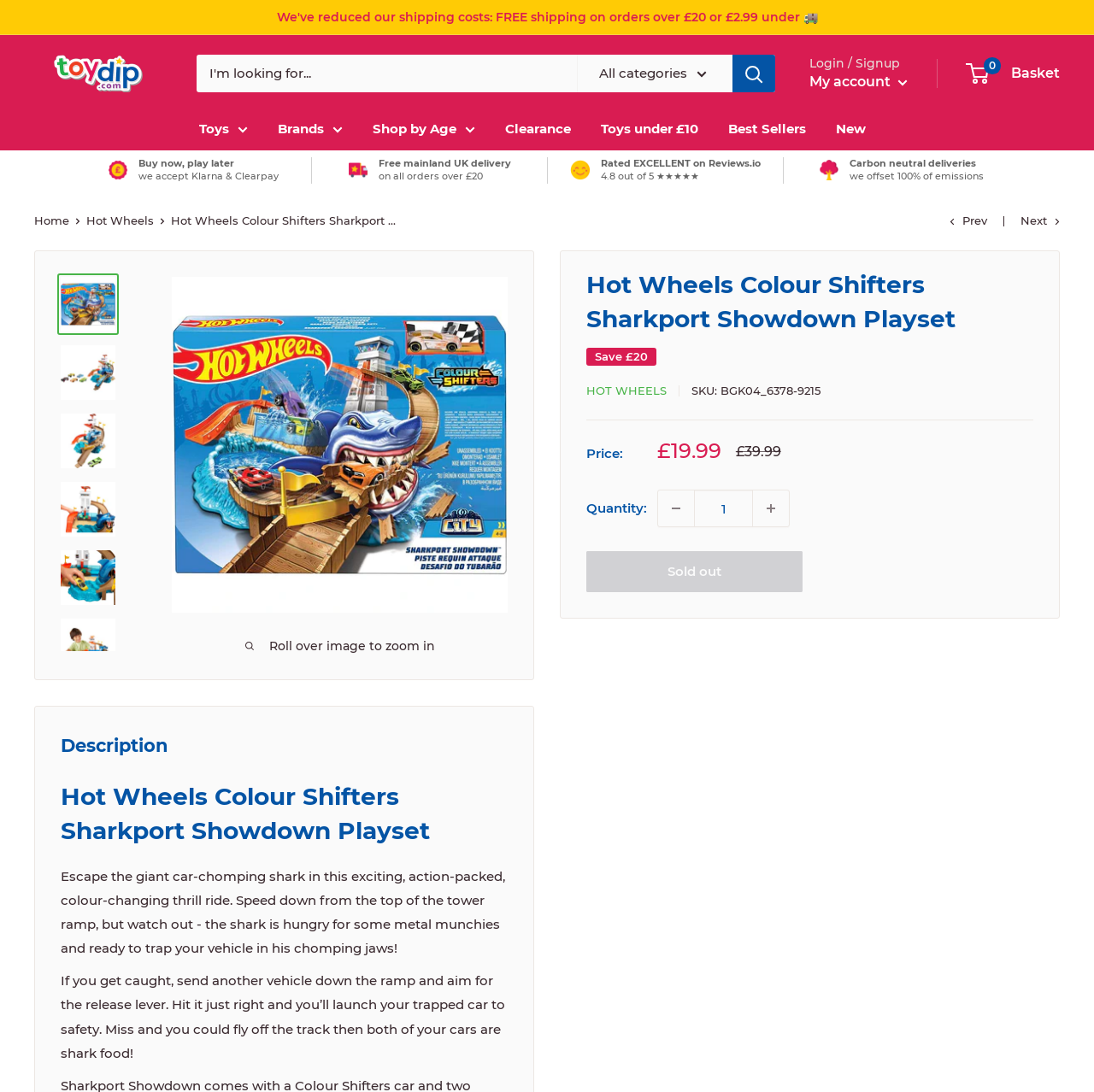Observe the image and answer the following question in detail: What is the price of the toy playset?

I found the answer by examining the table element with the price information, which is located below the product name. The table has two columns, one with the label 'Price:' and the other with the sale price '£19.99'.